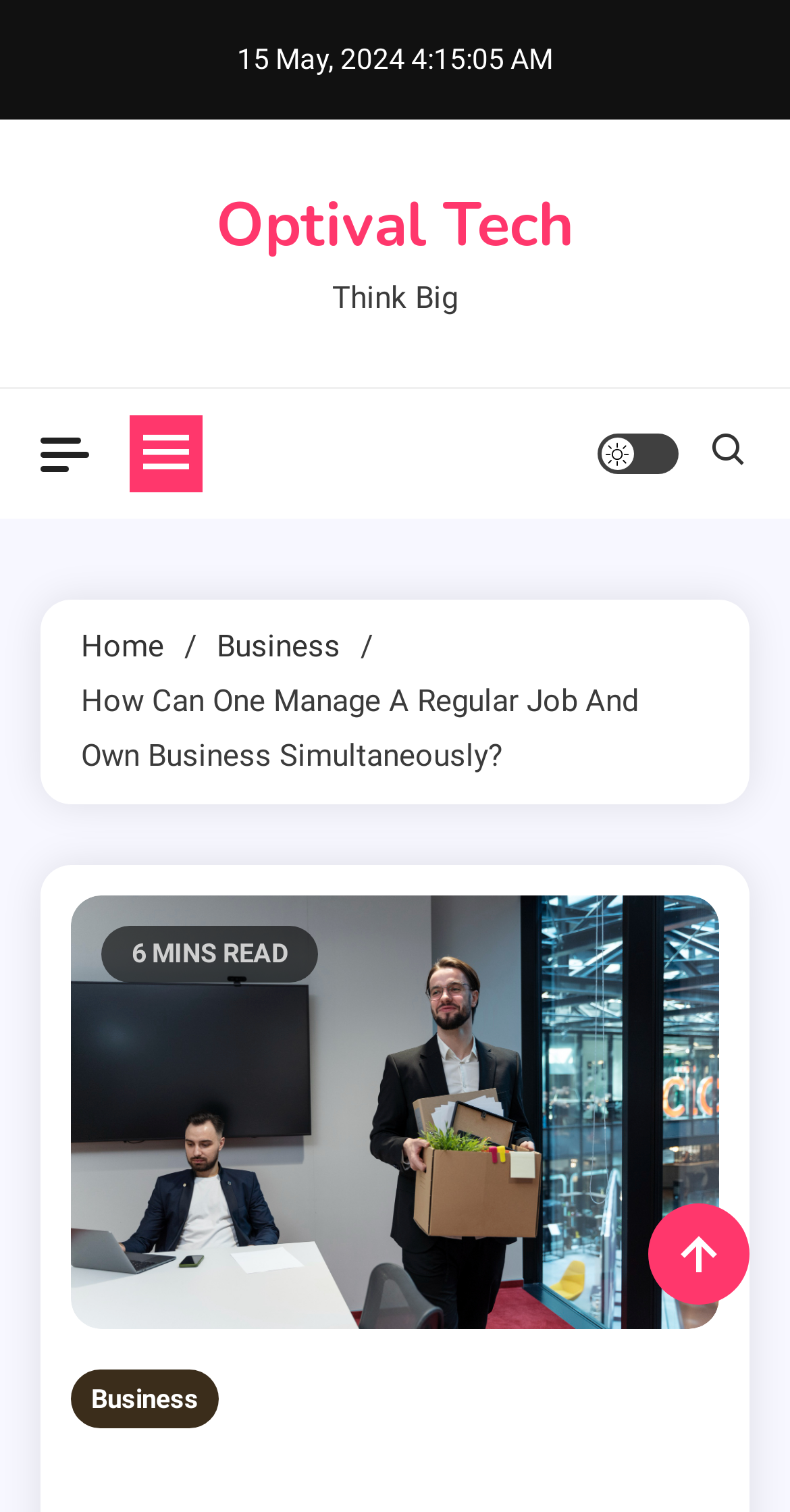For the element described, predict the bounding box coordinates as (top-left x, top-left y, bottom-right x, bottom-right y). All values should be between 0 and 1. Element description: site mode button

[0.756, 0.287, 0.859, 0.314]